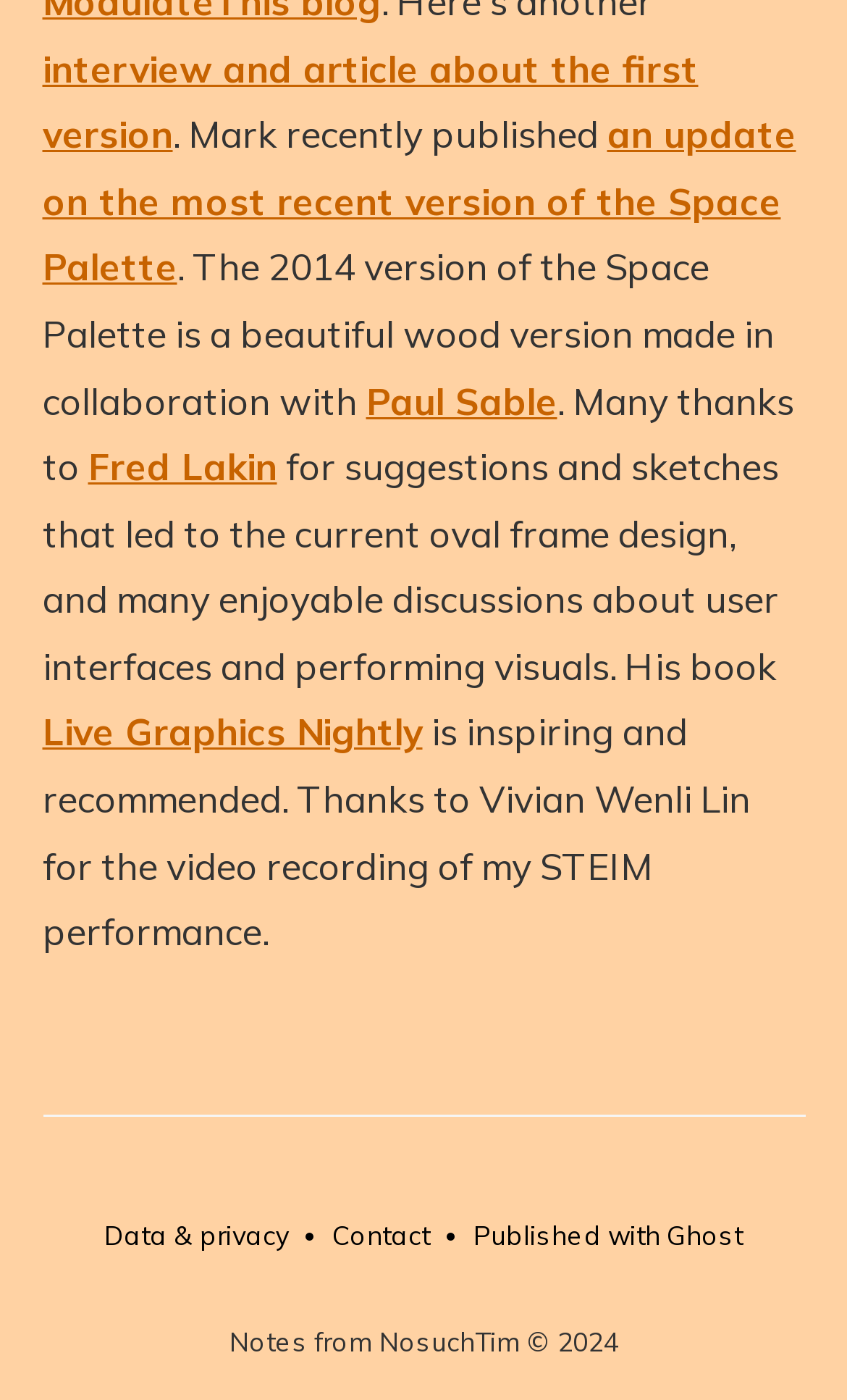What is the name of the platform used to publish the webpage?
We need a detailed and meticulous answer to the question.

I found a link at the bottom of the webpage that mentions the platform used to publish the webpage. The link is 'Published with Ghost'. Therefore, I can conclude that the platform used to publish the webpage is Ghost.